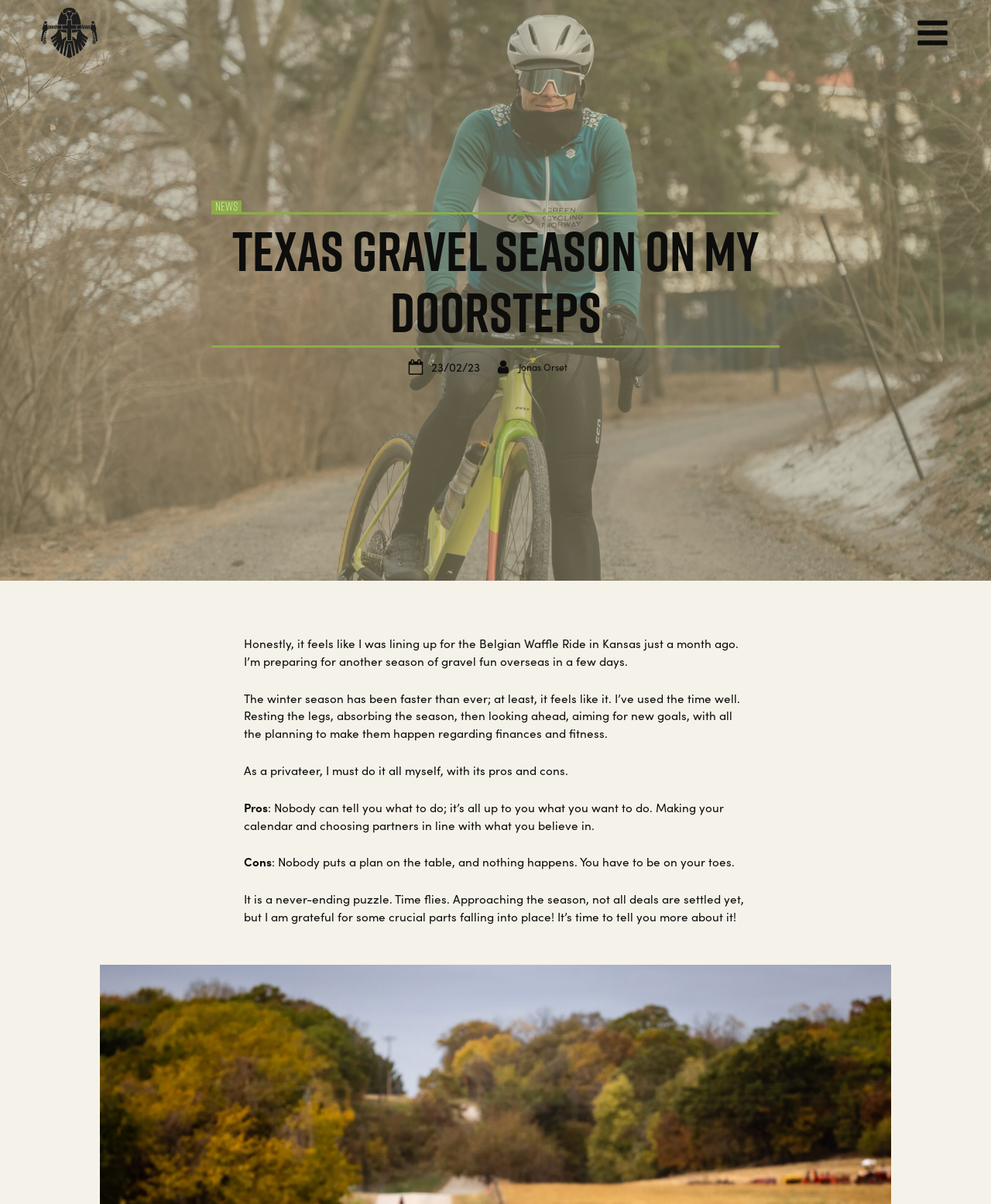What is the date of the article?
Using the image, provide a concise answer in one word or a short phrase.

23/02/23